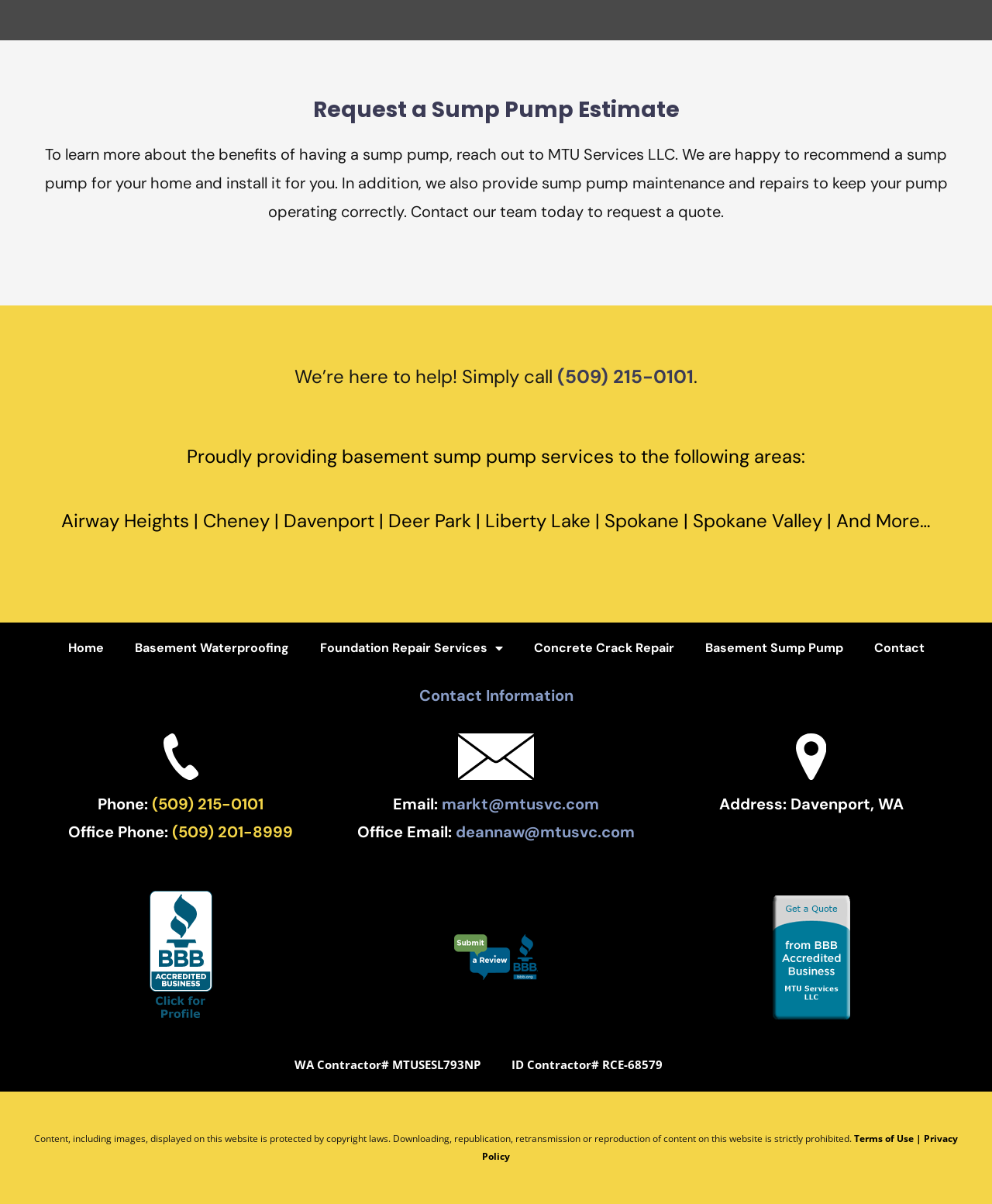Could you please study the image and provide a detailed answer to the question:
What areas does the company provide basement sump pump services to?

The areas served by the company can be found in the section 'Proudly providing basement sump pump services to the following areas:' which lists several locations including Airway Heights, Cheney, Davenport, and more.